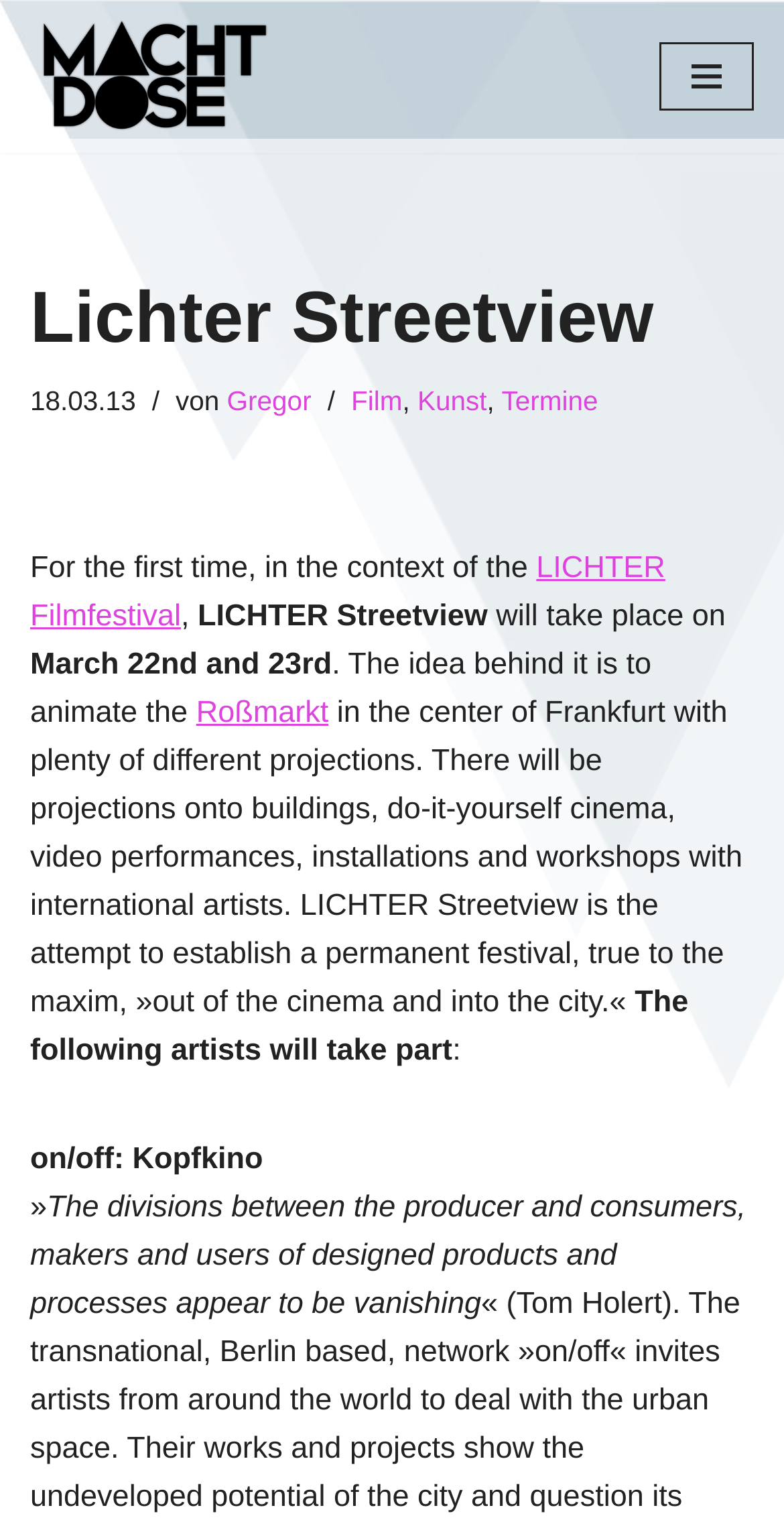Please look at the image and answer the question with a detailed explanation: What is the date of the LICHTER Streetview event?

I found the answer by looking at the text content of the webpage, specifically the sentence 'LICHTER Streetview will take place on March 22nd and 23rd.' which indicates the date of the event.